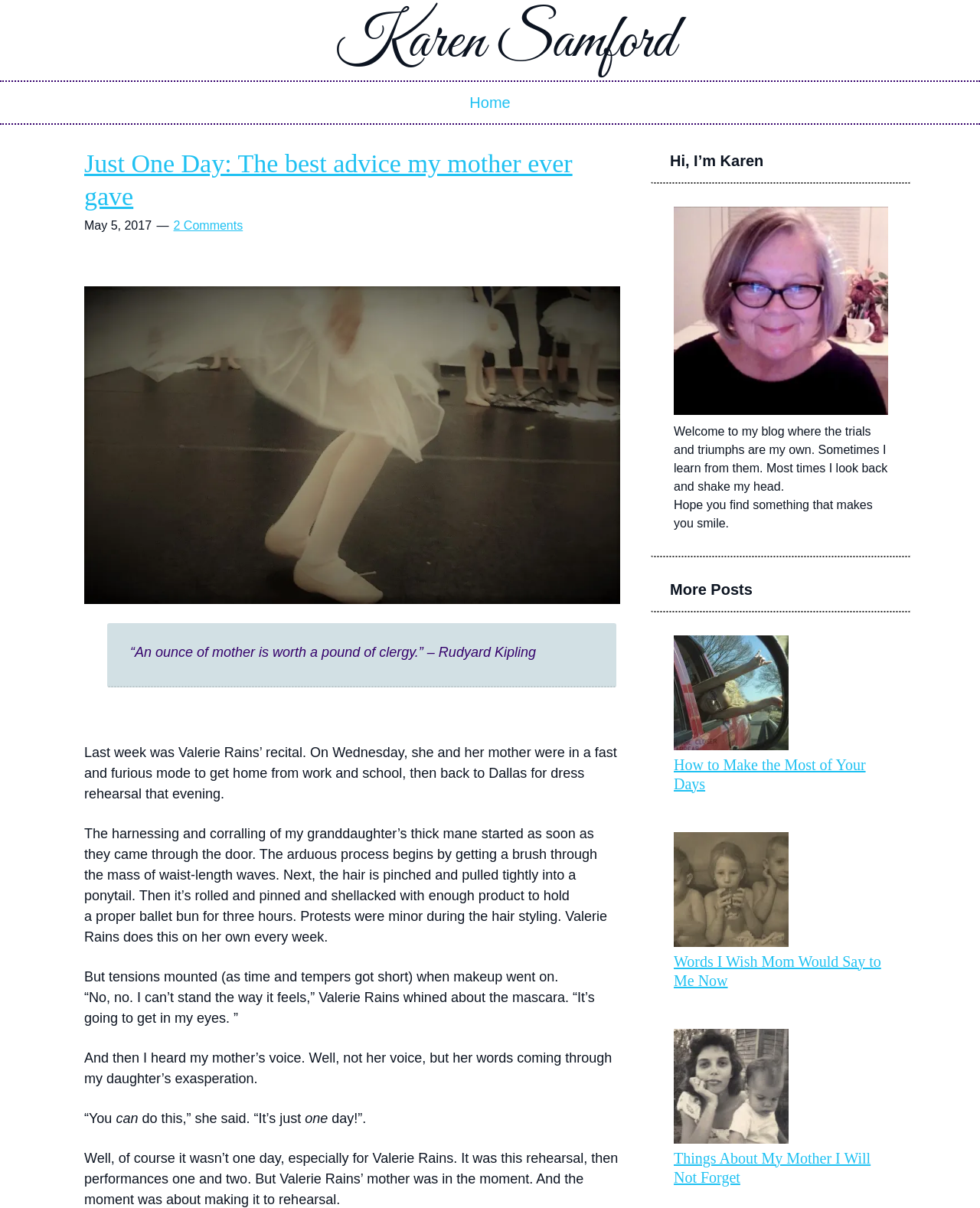Extract the bounding box coordinates for the UI element described by the text: "2 Comments". The coordinates should be in the form of [left, top, right, bottom] with values between 0 and 1.

[0.177, 0.181, 0.248, 0.192]